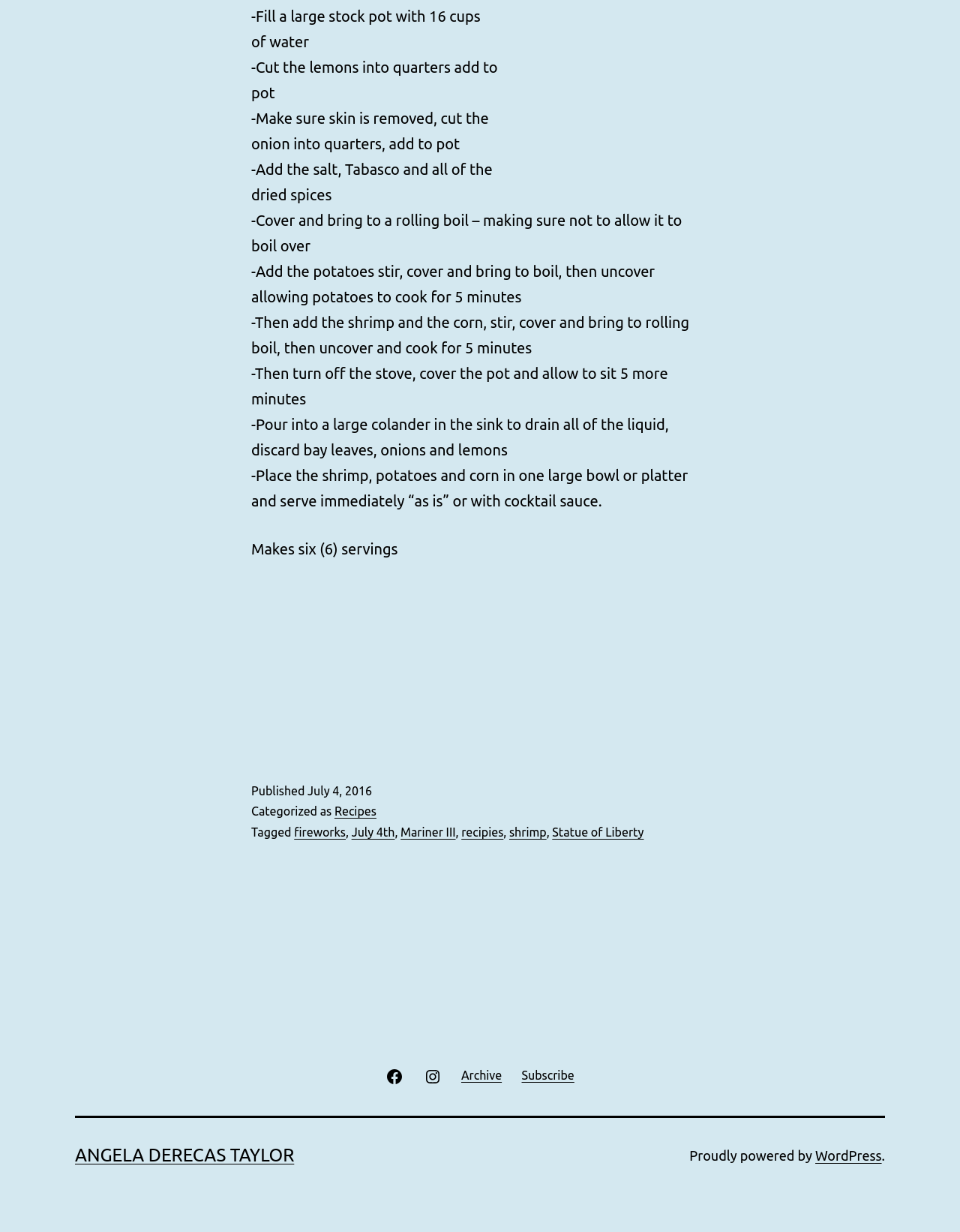What is the date of publication of the recipe?
Can you provide a detailed and comprehensive answer to the question?

The date of publication is mentioned in the footer section of the webpage, which indicates that the recipe was published on July 4, 2016.